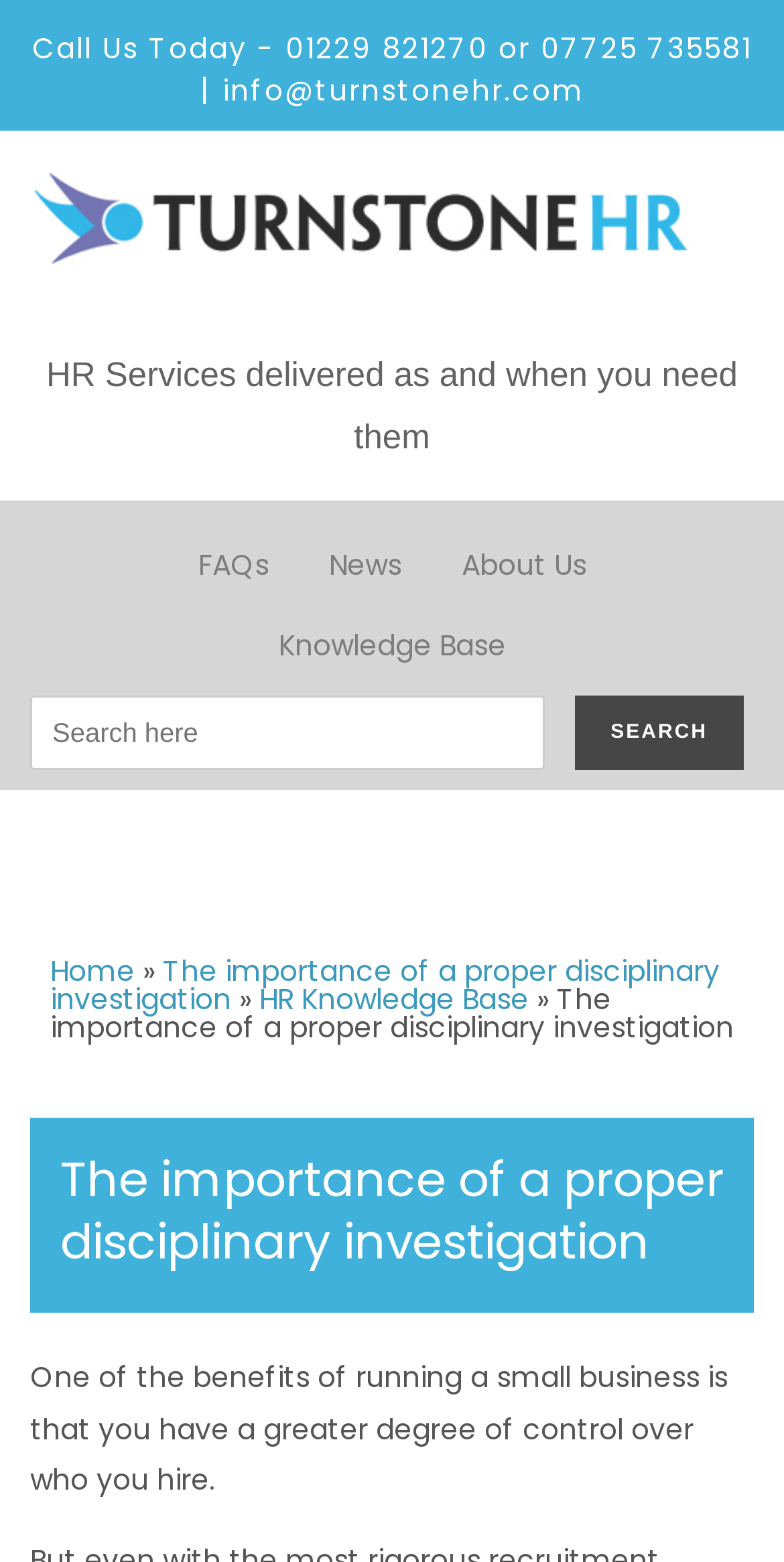Produce an extensive caption that describes everything on the webpage.

The webpage is about Turnstone HR, a company that provides HR services. At the top, there is a call-to-action section with a phone number and an email address, separated by a vertical line. Below this section, the company's logo and name are displayed prominently. 

The main navigation menu is located below the logo, with links to FAQs, News, About Us, and Knowledge Base. On the right side of the navigation menu, there is a search bar with a search button. 

The main content of the webpage is divided into two sections. The first section has a heading that reads "HR Services delivered as and when you need them". The second section is the main article, which discusses the importance of a proper disciplinary investigation. The article starts with a sentence that says "One of the benefits of running a small business is that you have a greater degree of control over who you hire." 

At the bottom of the page, there are additional links to the Home page, the current article, and the HR Knowledge Base.